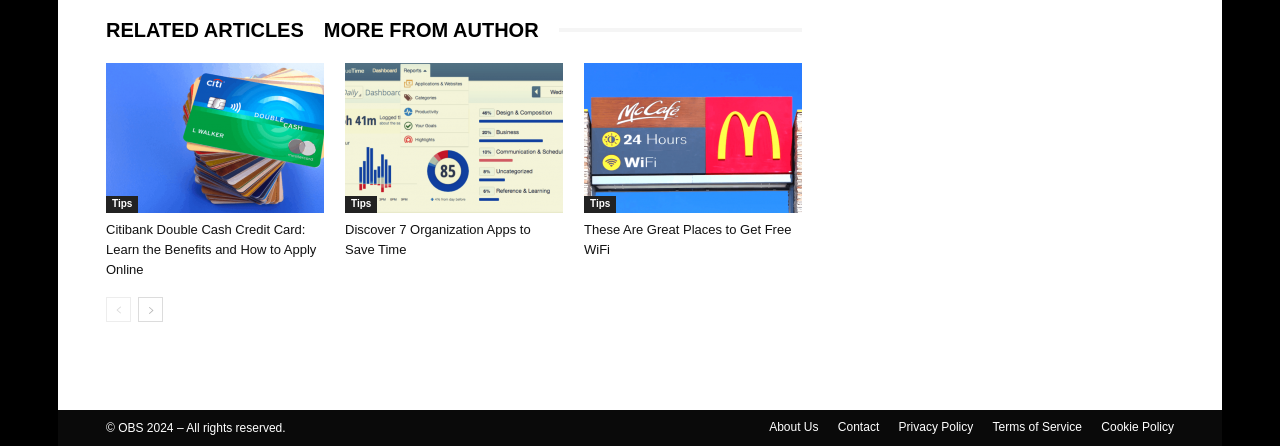Use a single word or phrase to answer the following:
How many articles are listed on this page?

3